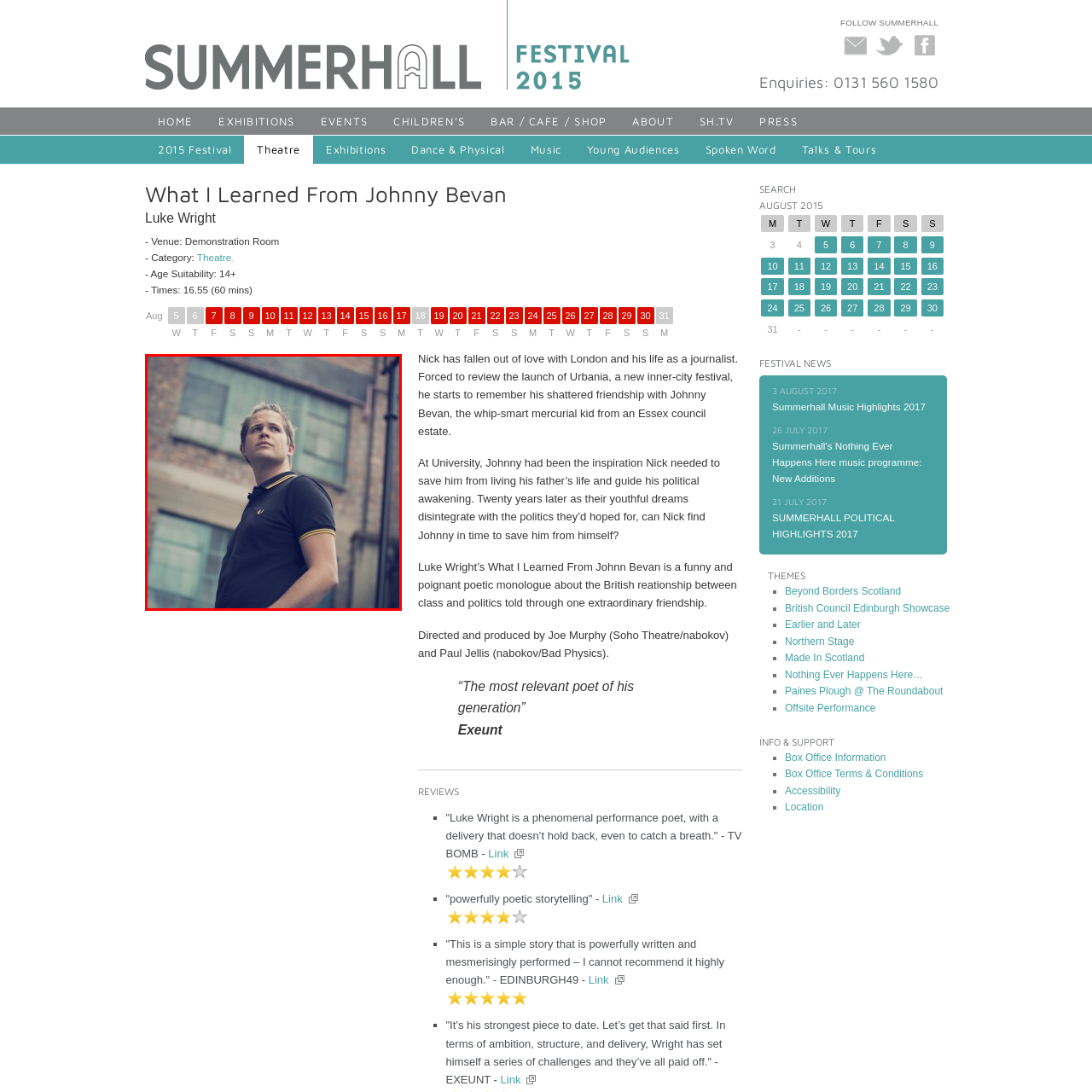What is the atmosphere of the setting?
Refer to the image enclosed in the red bounding box and answer the question thoroughly.

The backdrop of weathered brick walls and large windows in the image suggests an urban atmosphere, which is possibly reflective of the character's introspective mood in the narrative surrounding the story of Johnny Bevan.